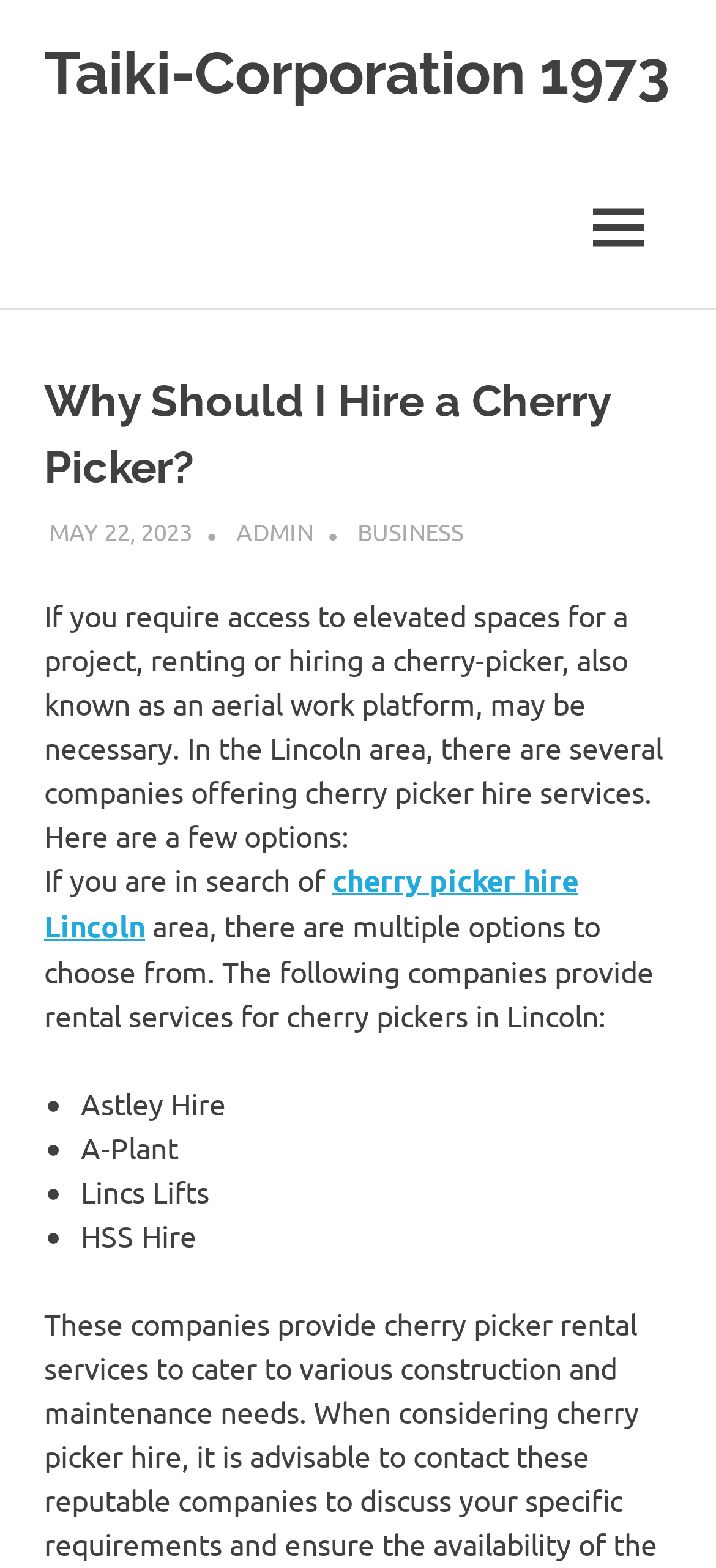Respond with a single word or phrase to the following question: What is the topic of the article?

Cherry Picker Hire